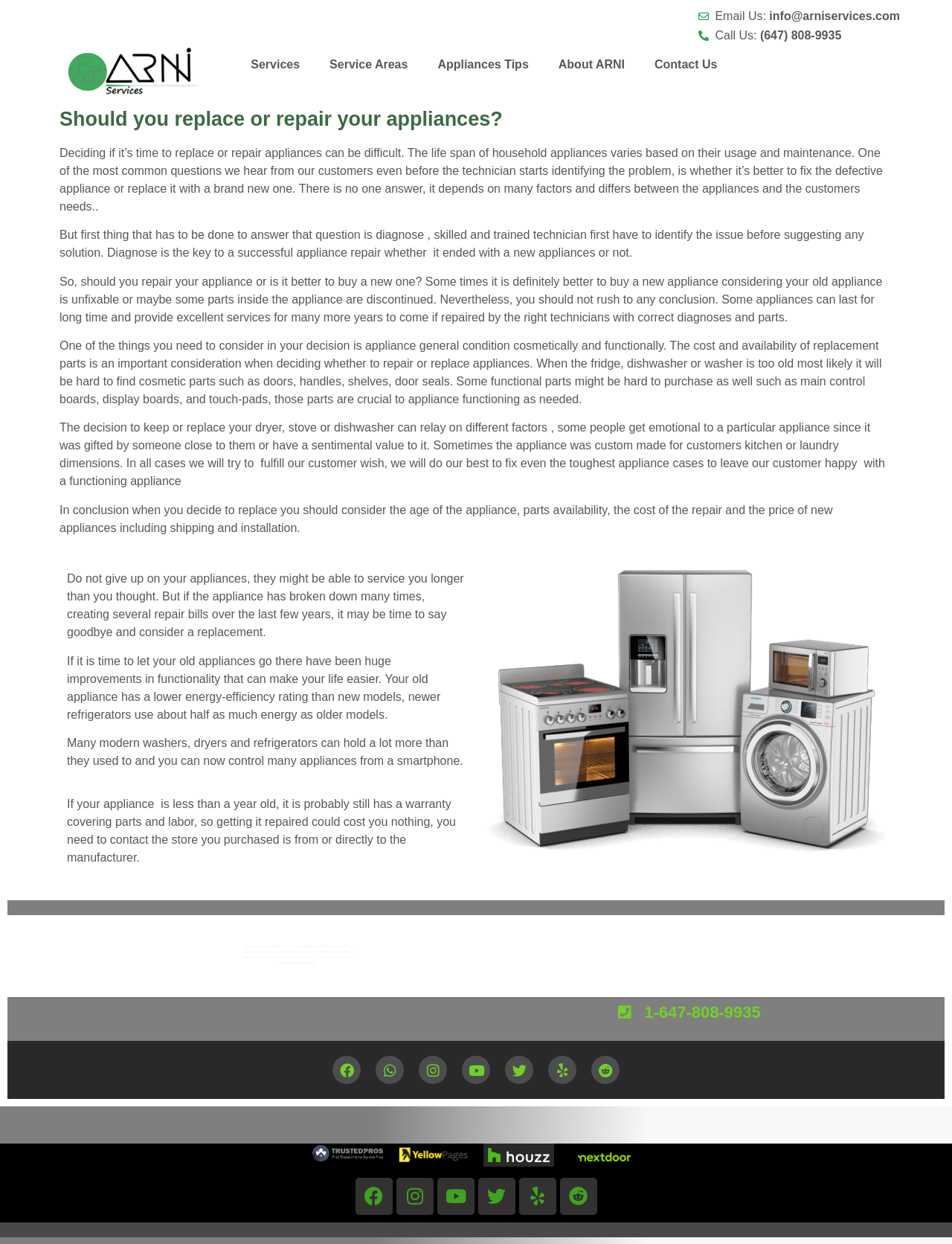Refer to the image and provide an in-depth answer to the question: 
What is the main topic of the webpage?

The main topic of the webpage can be inferred from the content of the webpage, which discusses the decision to repair or replace appliances, and the services offered by ARNI Services.